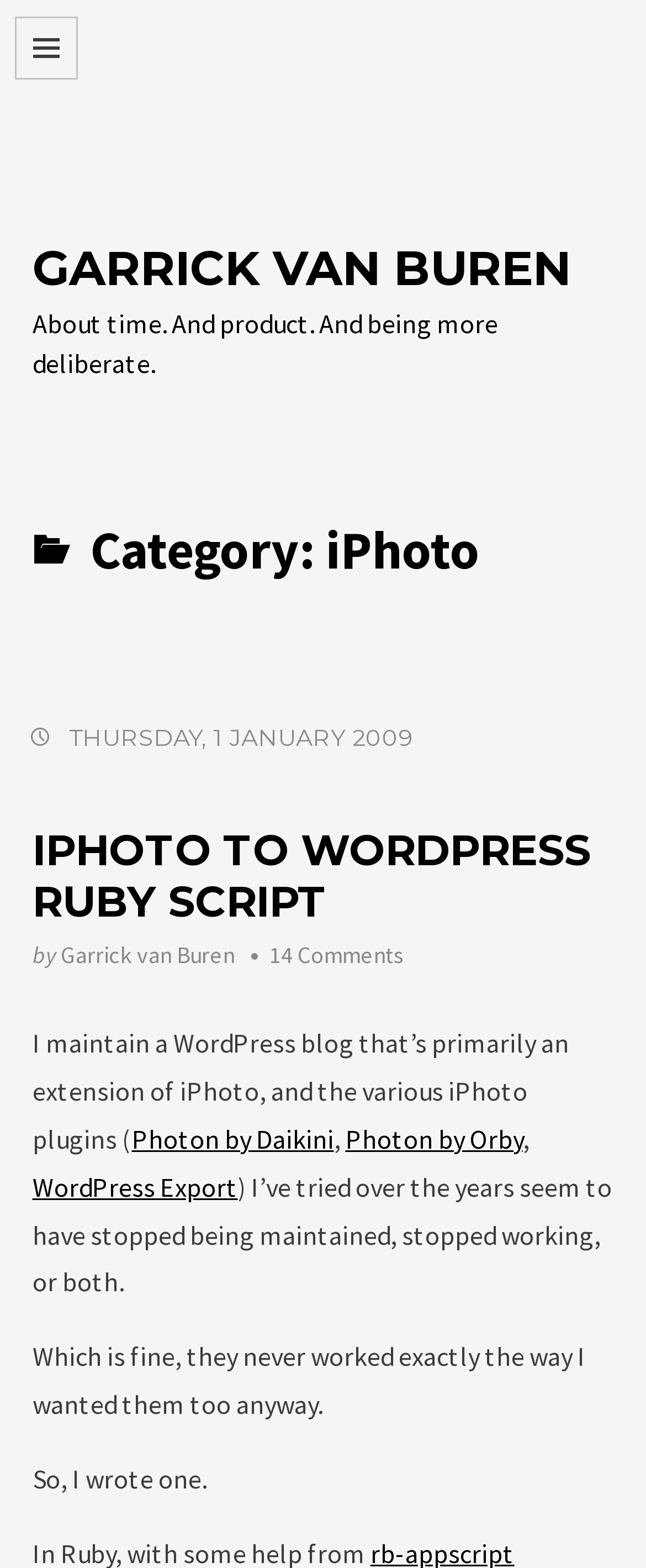Answer with a single word or phrase: 
What is the date of the blog post?

THURSDAY, 1 JANUARY 2009